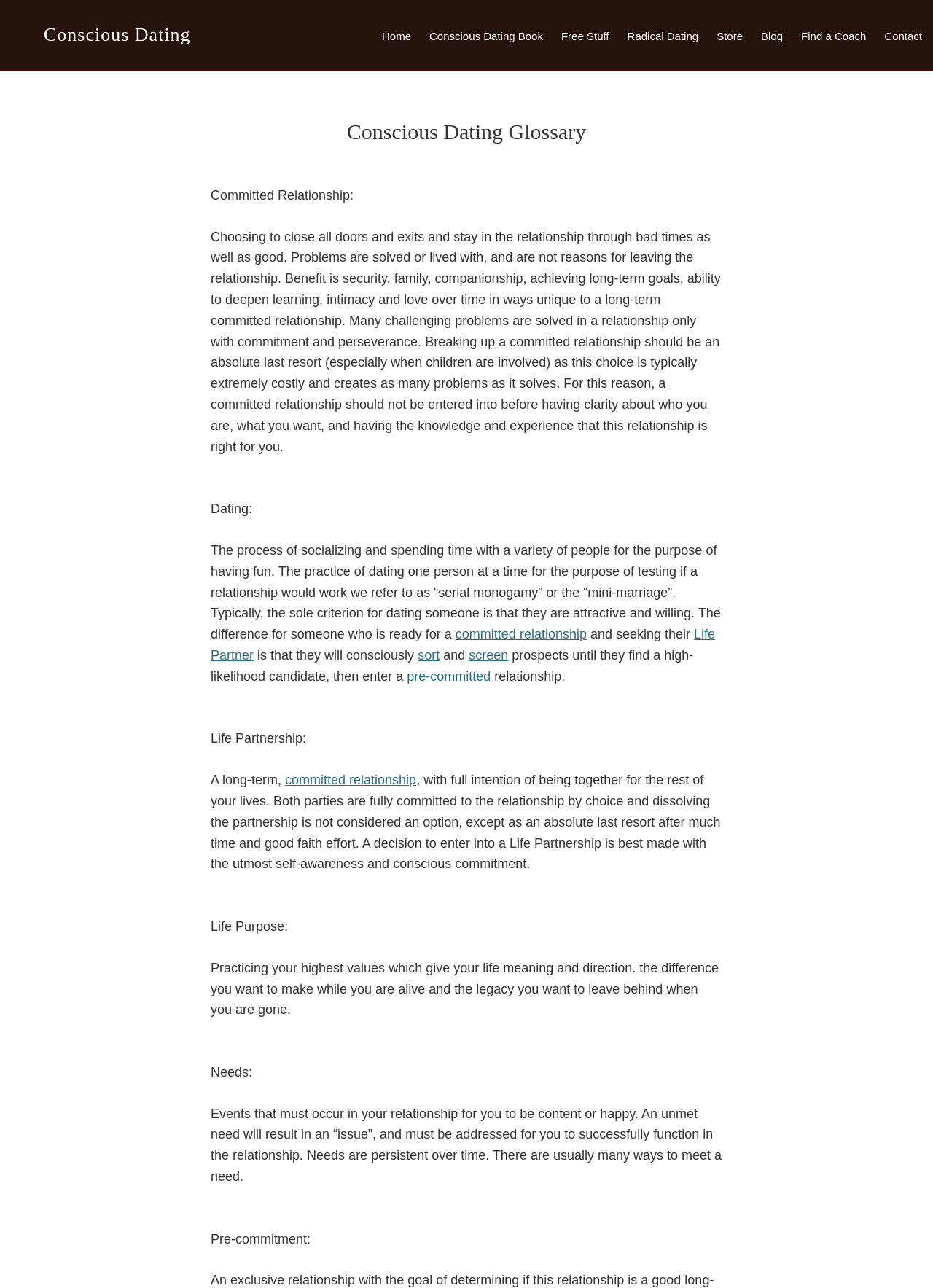Can you determine the main header of this webpage?

Conscious Dating Glossary